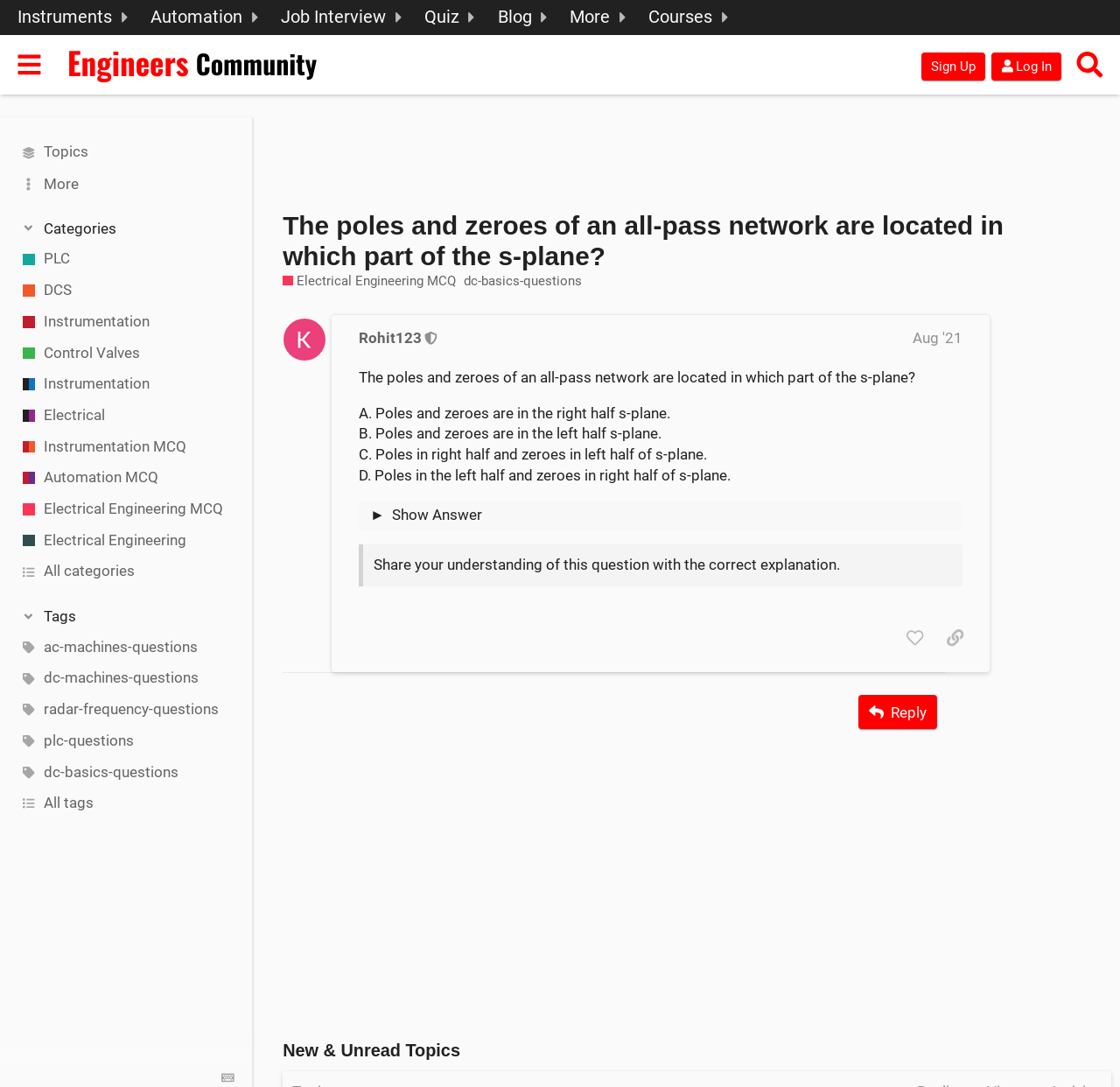Who posted the question?
Look at the screenshot and give a one-word or phrase answer.

Rohit123